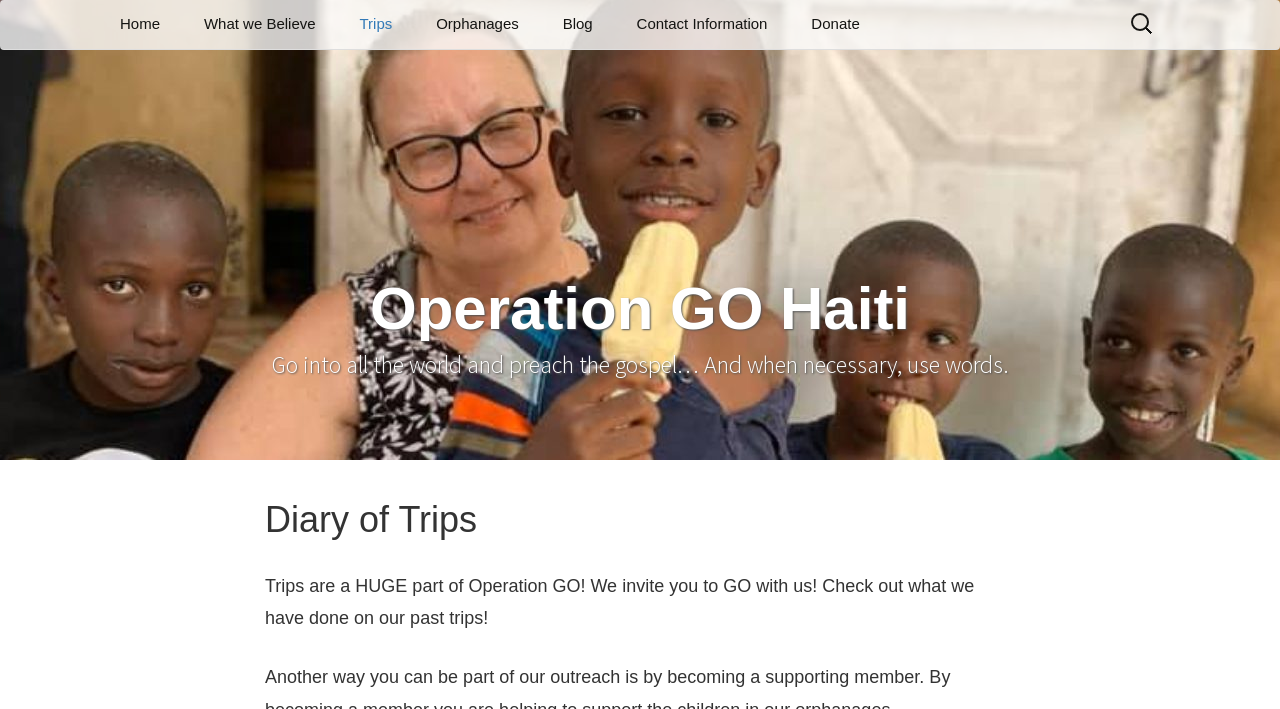Please find the bounding box coordinates of the element that needs to be clicked to perform the following instruction: "Go to Operation GO Haiti". The bounding box coordinates should be four float numbers between 0 and 1, represented as [left, top, right, bottom].

[0.078, 0.312, 0.922, 0.536]